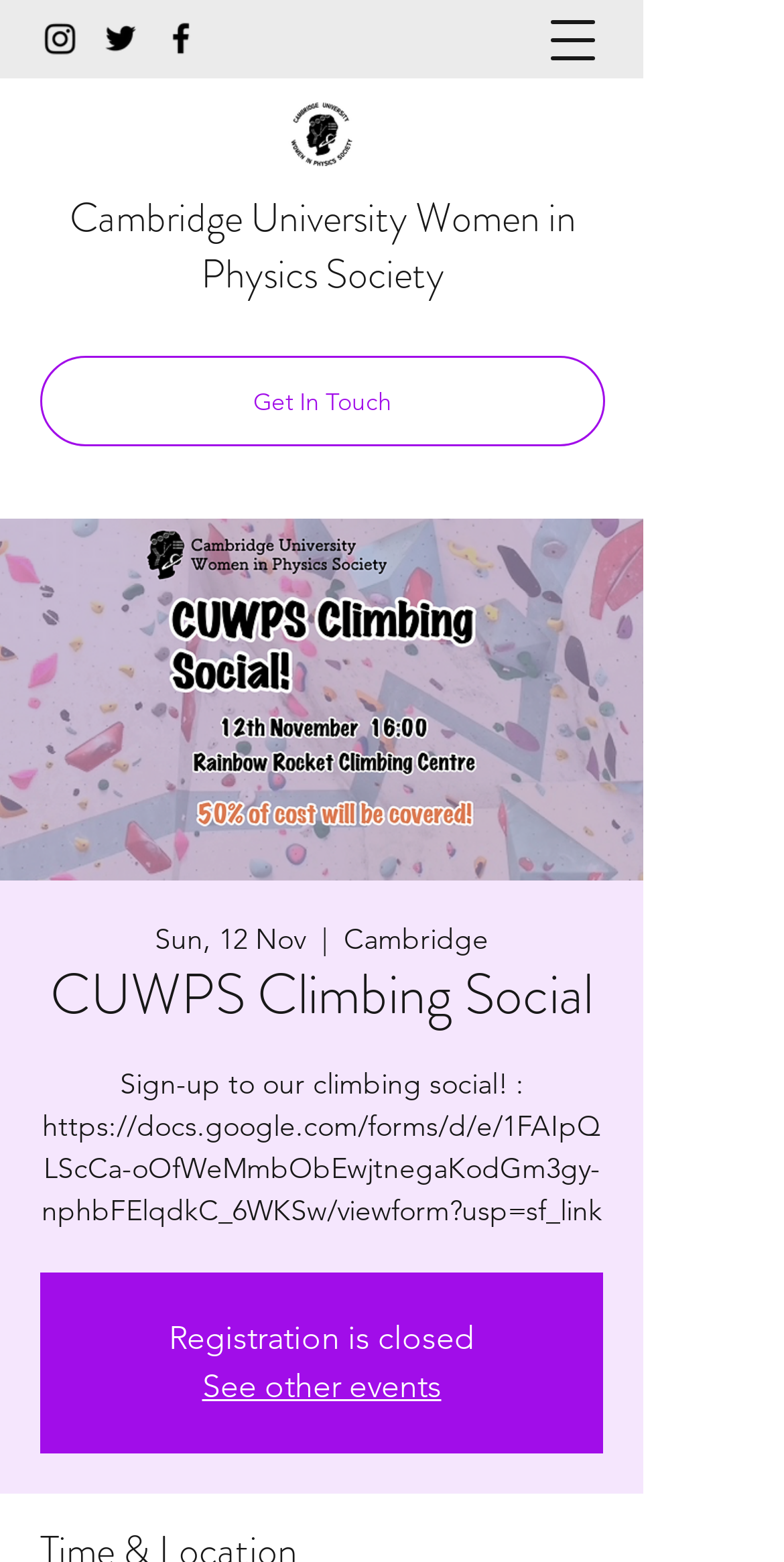Give a detailed explanation of the elements present on the webpage.

The webpage is about the CUWPS Climbing Social, with a prominent heading at the top center of the page. Below the heading, there is a section with three social media links, Instagram, Twitter, and Facebook, each accompanied by its respective icon, aligned horizontally and positioned near the top left of the page.

To the right of the social media links, there is an image of a work-in-progress logo. Below this image, there is a link to "Cambridge University Women in Physics Society" that spans almost the entire width of the page.

On the left side of the page, there is a navigation menu button that, when clicked, opens a dialog. Below the navigation menu button, there is a "Get In Touch" section that contains an image related to CUWPS Climbing Social, along with some text describing an event, including the date "Sun, 12 Nov" and the location "Cambridge". This section also includes a link to sign up for the climbing social, with a description of the event and a registration link. However, the registration is currently closed, as indicated by a notice below the sign-up link.

At the very bottom of the page, there is a link to "See other events".